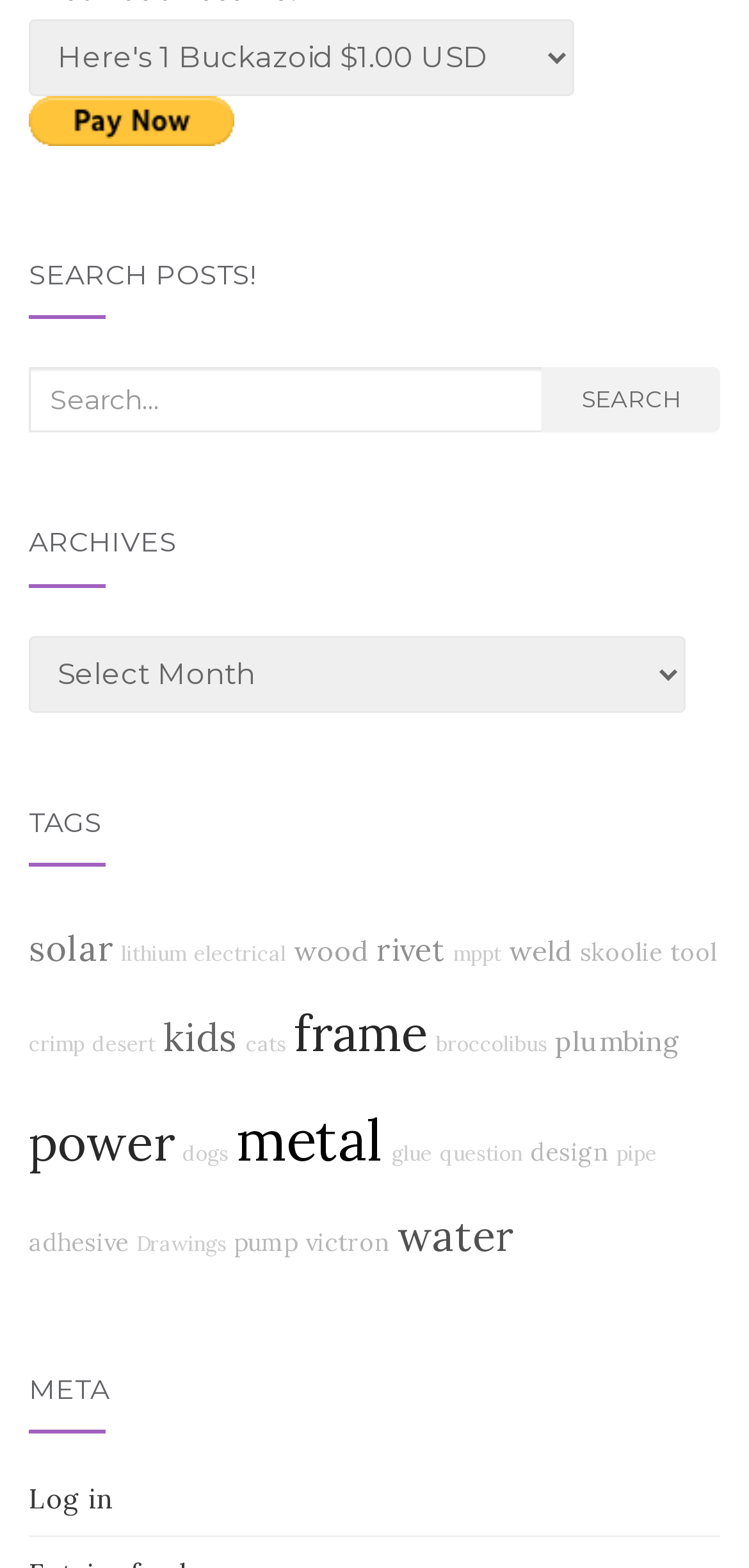Given the element description kids, predict the bounding box coordinates for the UI element in the webpage screenshot. The format should be (top-left x, top-left y, bottom-right x, bottom-right y), and the values should be between 0 and 1.

[0.218, 0.646, 0.318, 0.677]